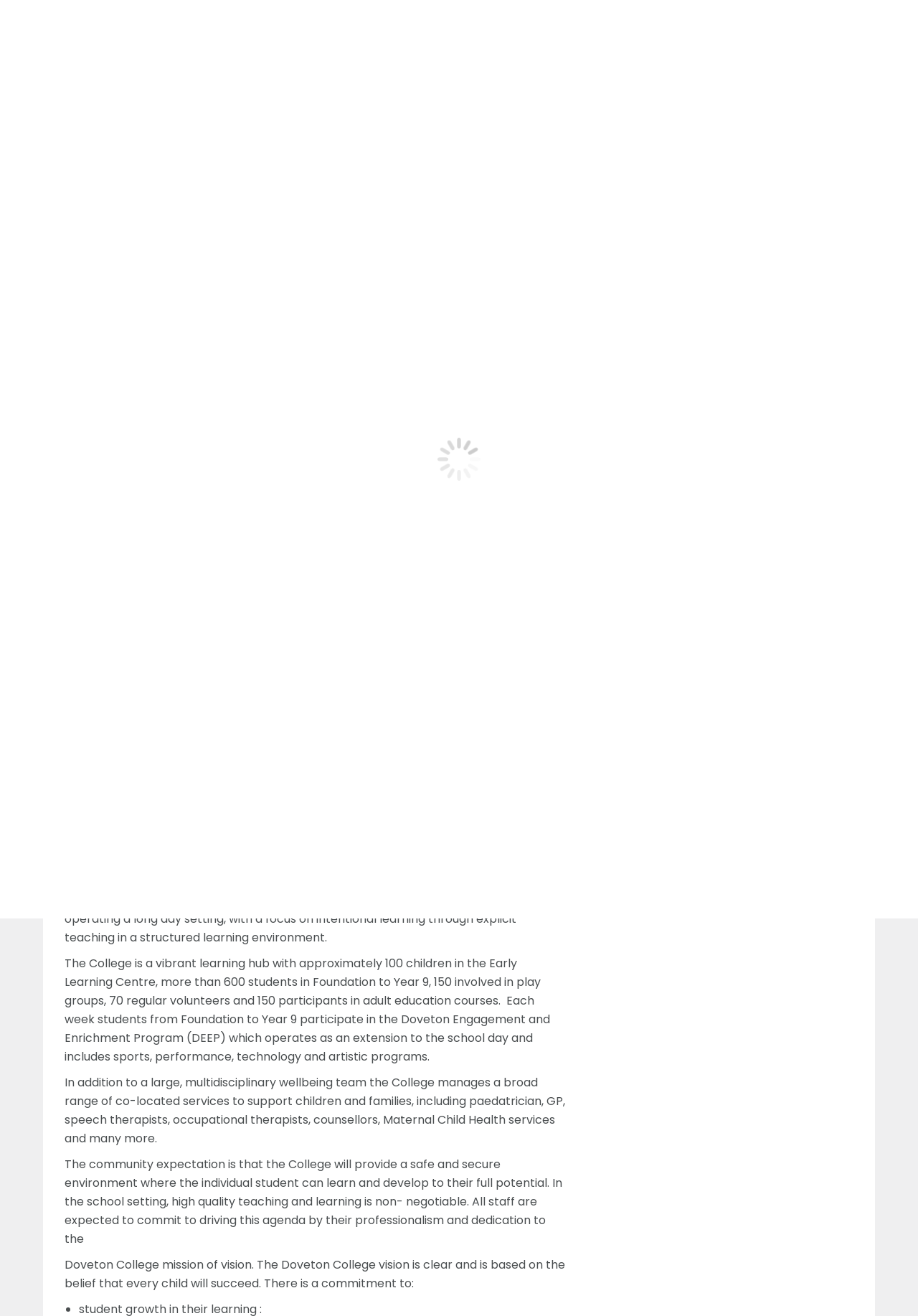Determine the bounding box coordinates of the target area to click to execute the following instruction: "Click the 'Certified Practising Counsellors Australia' link."

[0.023, 0.025, 0.205, 0.075]